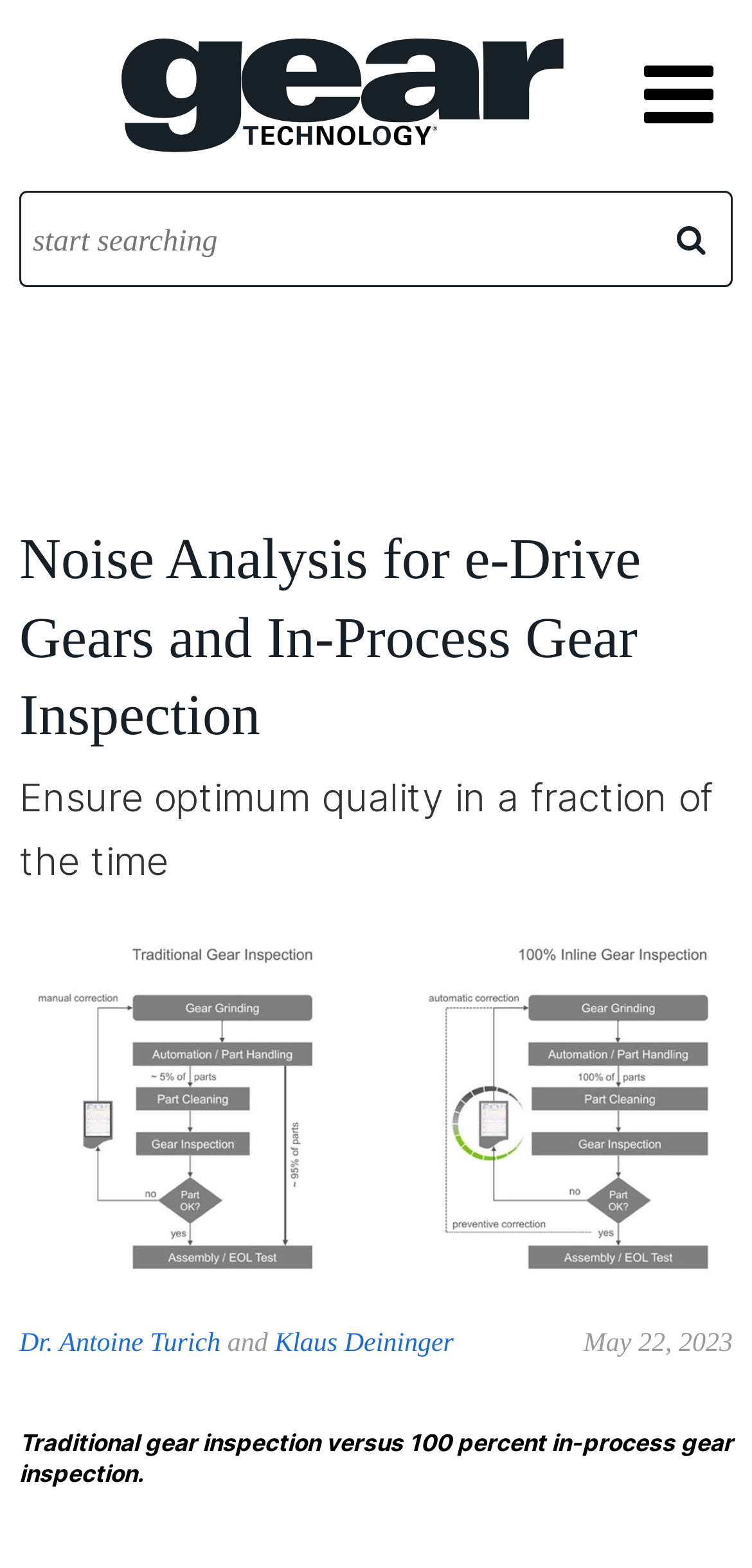Refer to the image and provide a thorough answer to this question:
What is the topic of the article?

I inferred this answer by looking at the heading 'Noise Analysis for e-Drive Gears and In-Process Gear Inspection' which suggests that the article is about noise analysis in the context of e-Drive gears and in-process gear inspection.